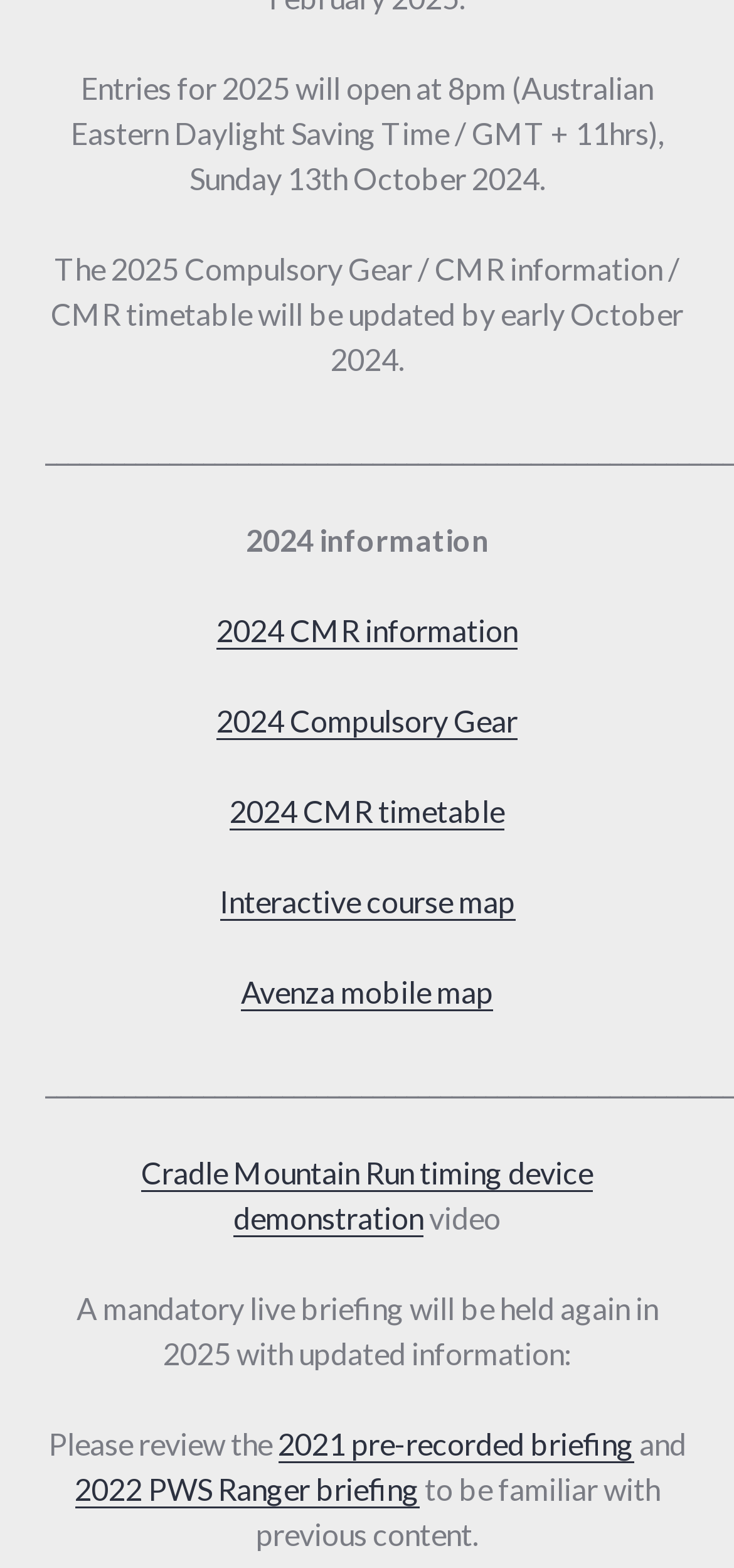What type of map is available for interactive use?
Answer the question with a detailed and thorough explanation.

The answer can be found in the link element that states 'Interactive course map', which suggests that an interactive course map is available for use.